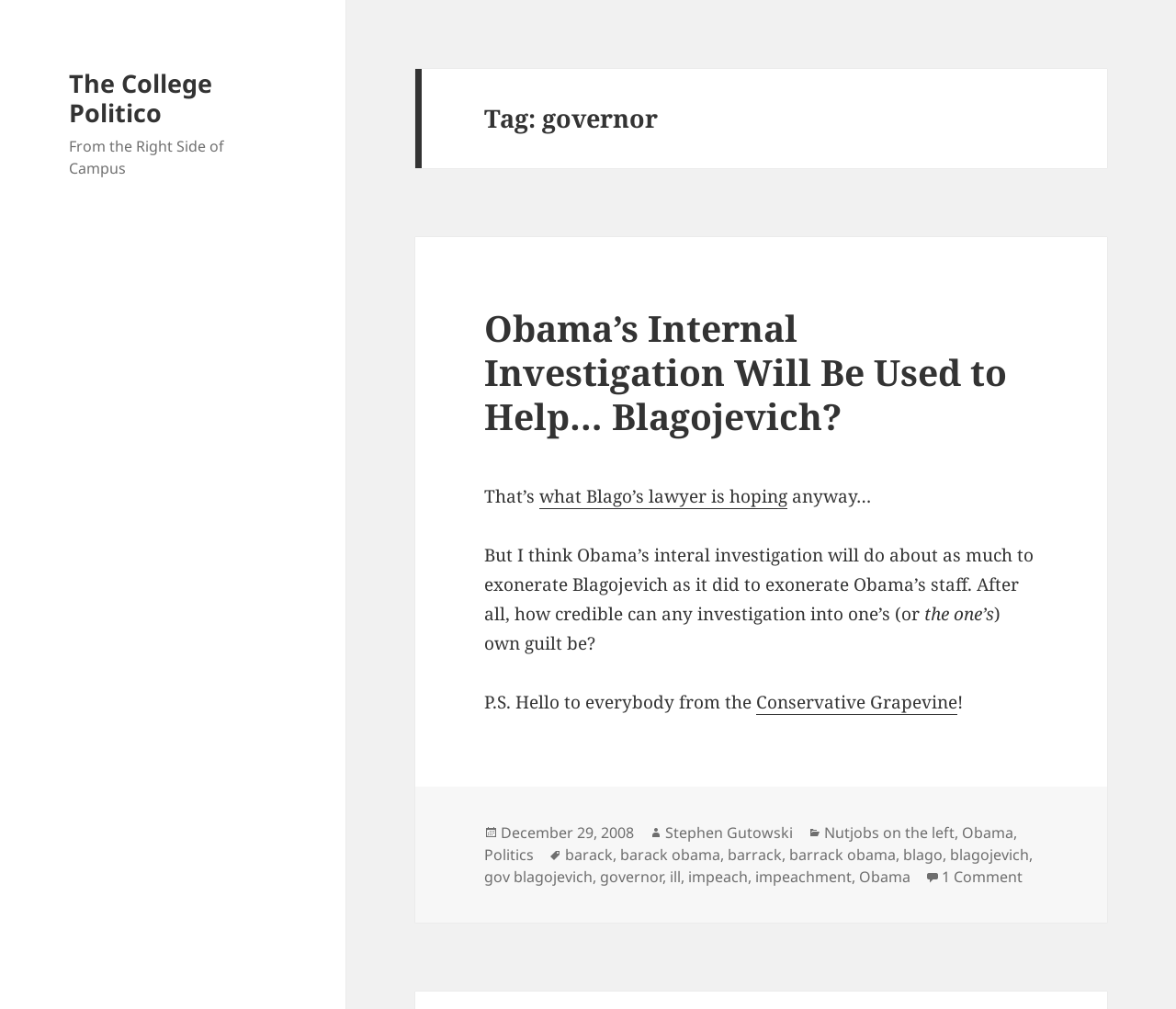Use the details in the image to answer the question thoroughly: 
What is the date of the article?

I determined the date of the article by looking at the link element with the text 'December 29, 2008' which is a child of the FooterAsNonLandmark element and has a sibling element with the text 'Posted on'.